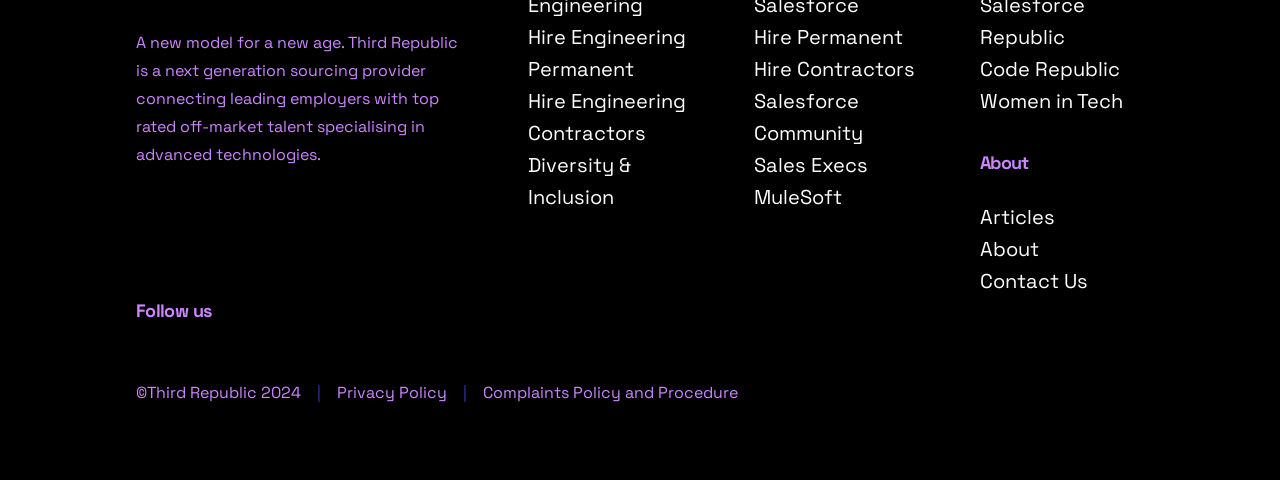Determine the bounding box coordinates of the clickable region to execute the instruction: "Read the blog". The coordinates should be four float numbers between 0 and 1, denoted as [left, top, right, bottom].

None